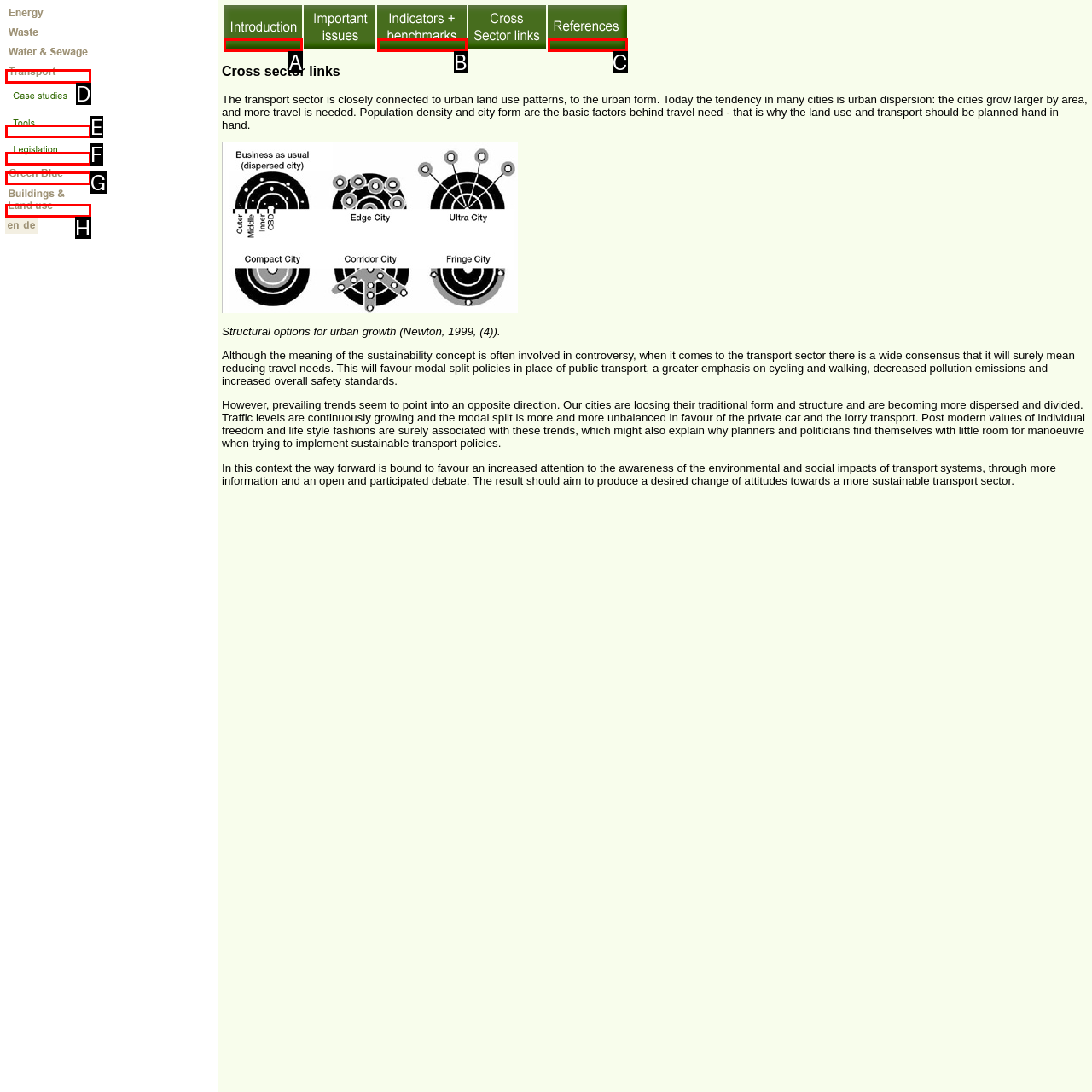Which option should be clicked to execute the task: Click on Transport?
Reply with the letter of the chosen option.

D